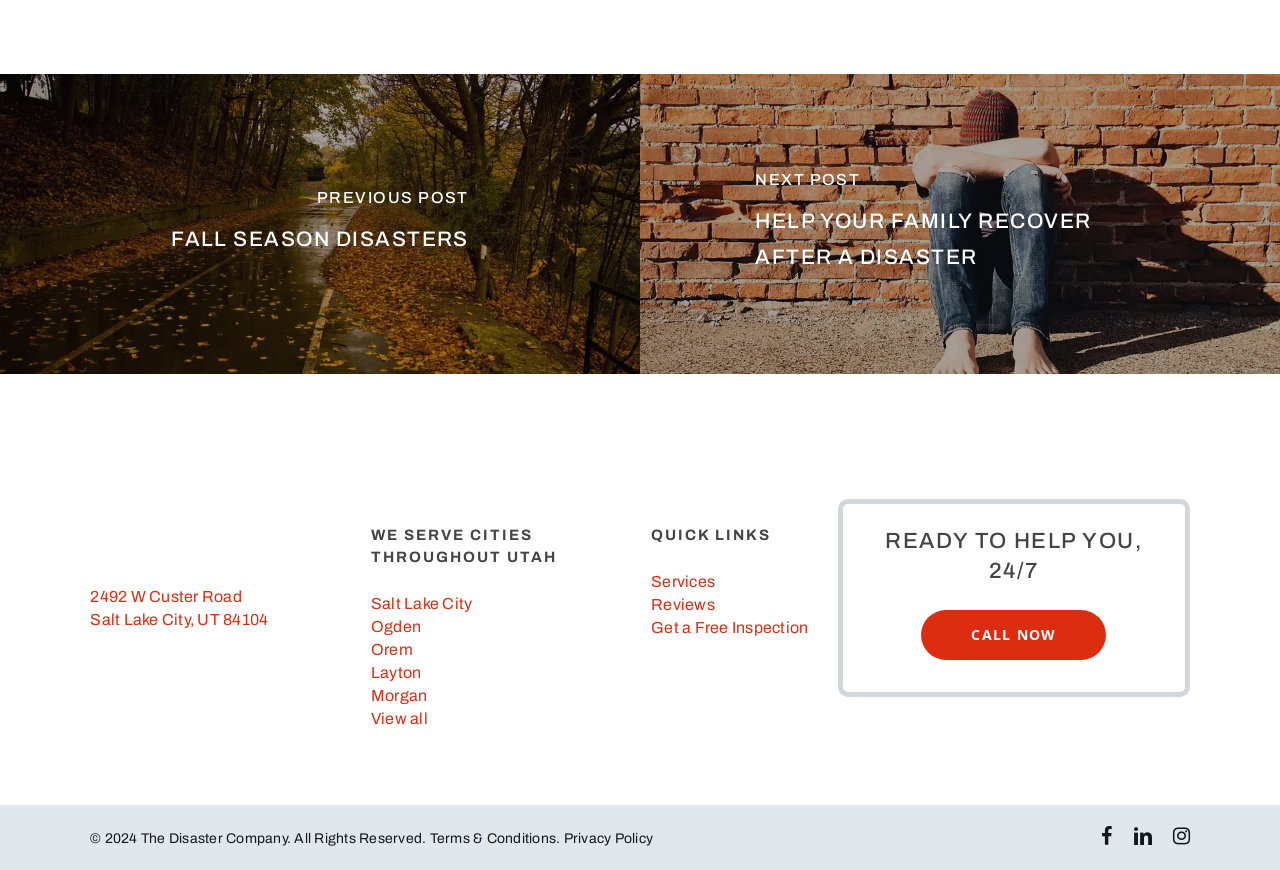What is the phone call action?
Kindly answer the question with as much detail as you can.

The phone call action is a button located below the heading 'READY TO HELP YOU, 24/7'. The button is labeled 'CALL NOW'.